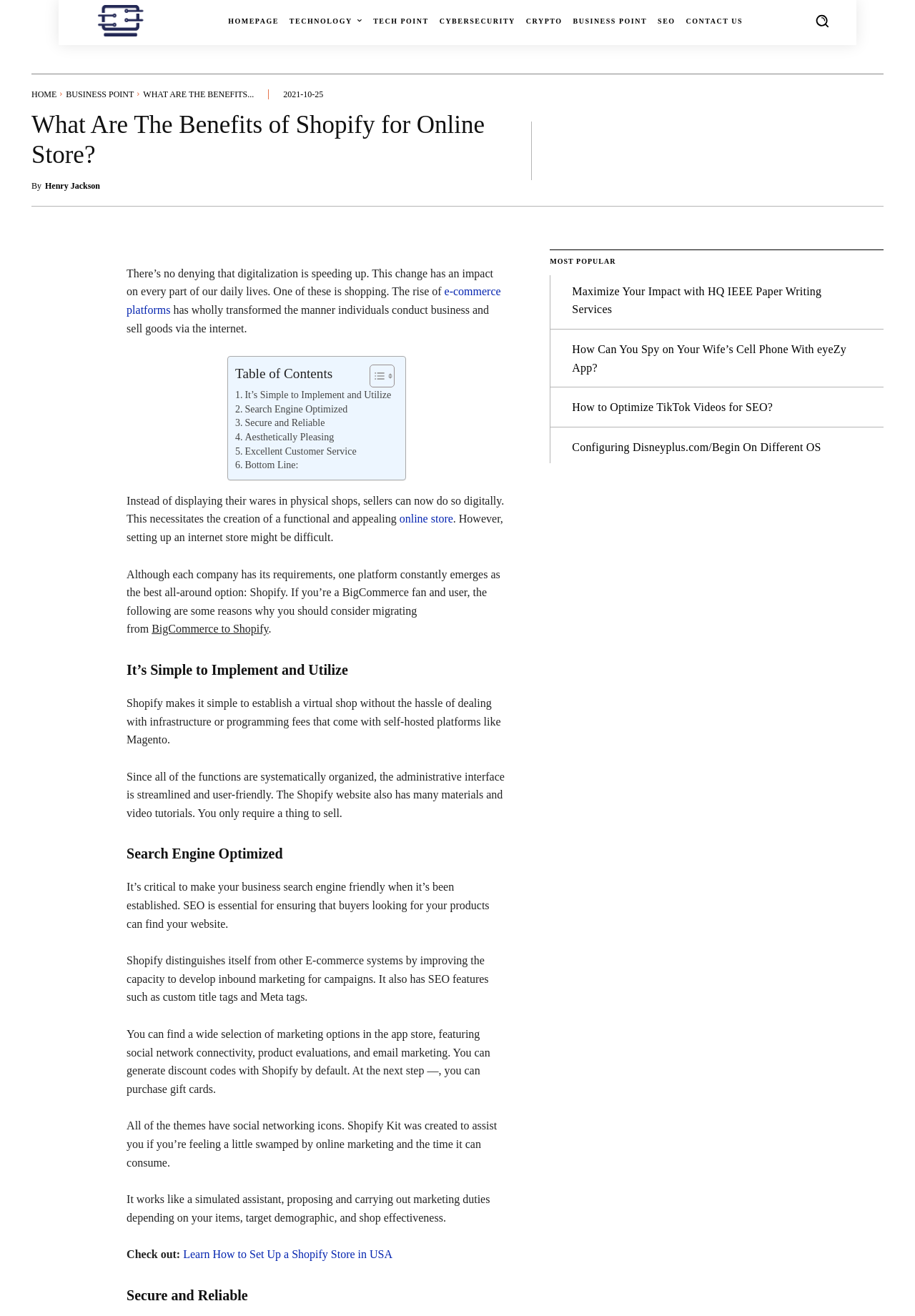Please identify the bounding box coordinates of where to click in order to follow the instruction: "Learn how to set up a Shopify store in USA".

[0.2, 0.949, 0.429, 0.958]